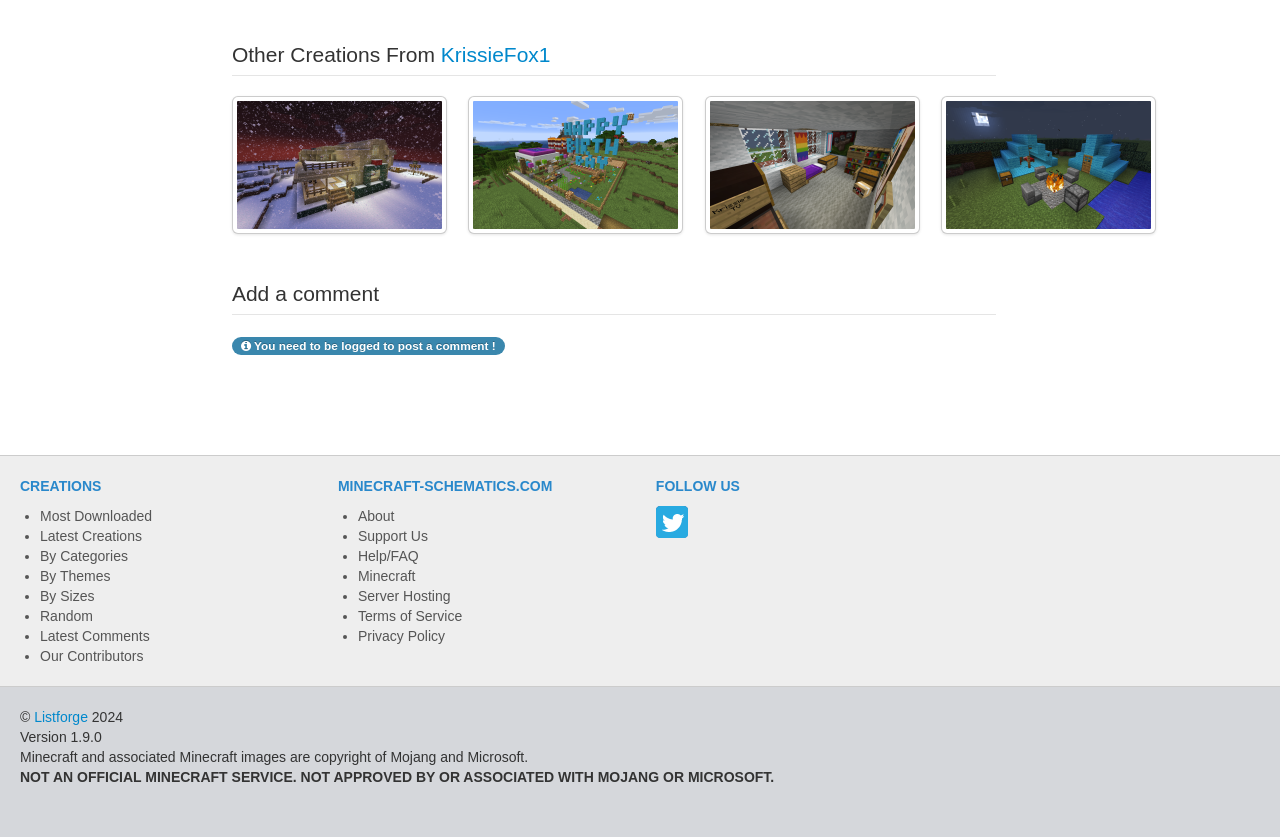What is the copyright year of the website?
Based on the image, answer the question with as much detail as possible.

I found the answer by looking at the static text element with the content '2024' at the bottom of the webpage, which is likely to be the copyright year of the website.